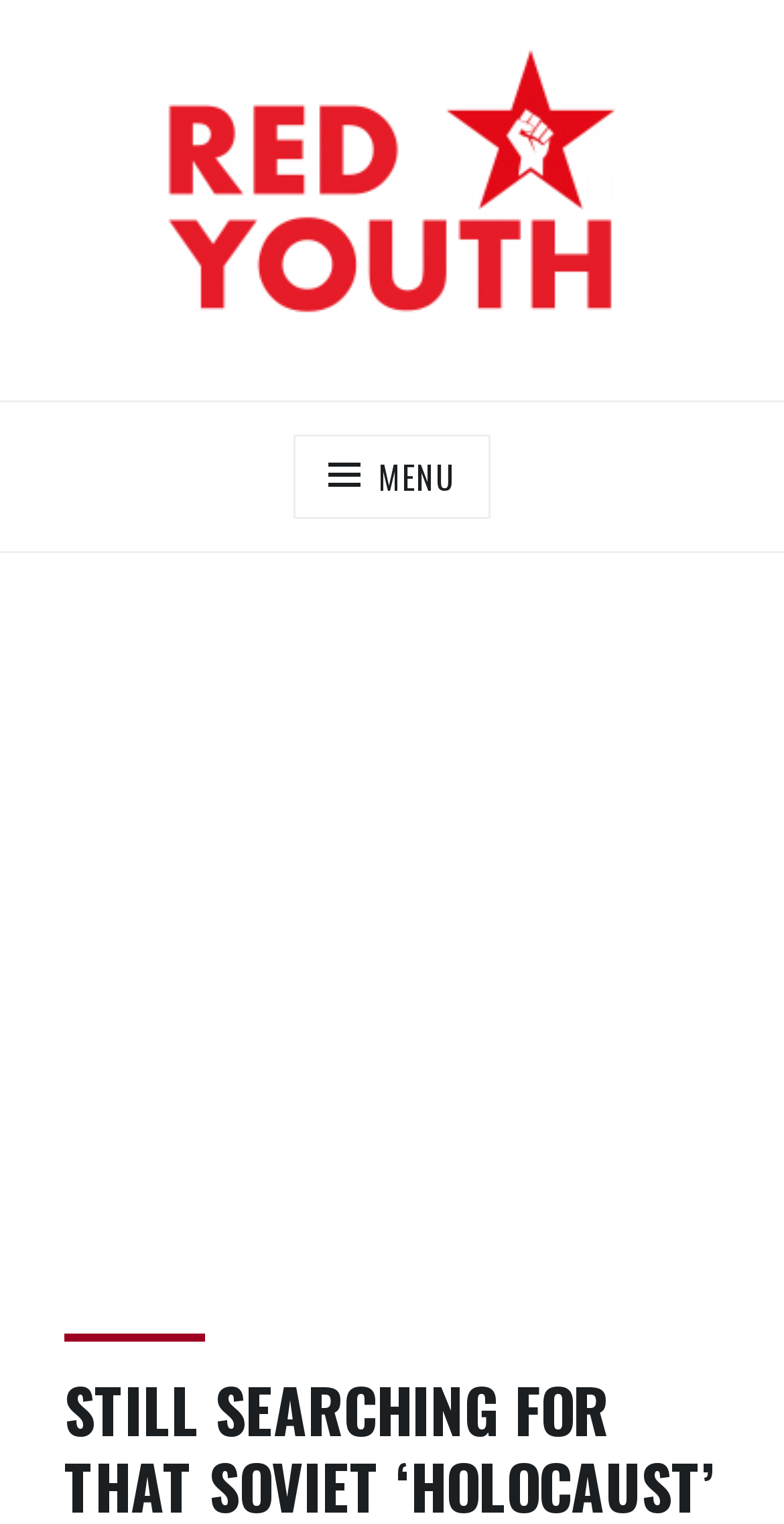Bounding box coordinates are specified in the format (top-left x, top-left y, bottom-right x, bottom-right y). All values are floating point numbers bounded between 0 and 1. Please provide the bounding box coordinate of the region this sentence describes: parent_node: RED YOUTH

[0.192, 0.206, 0.808, 0.235]